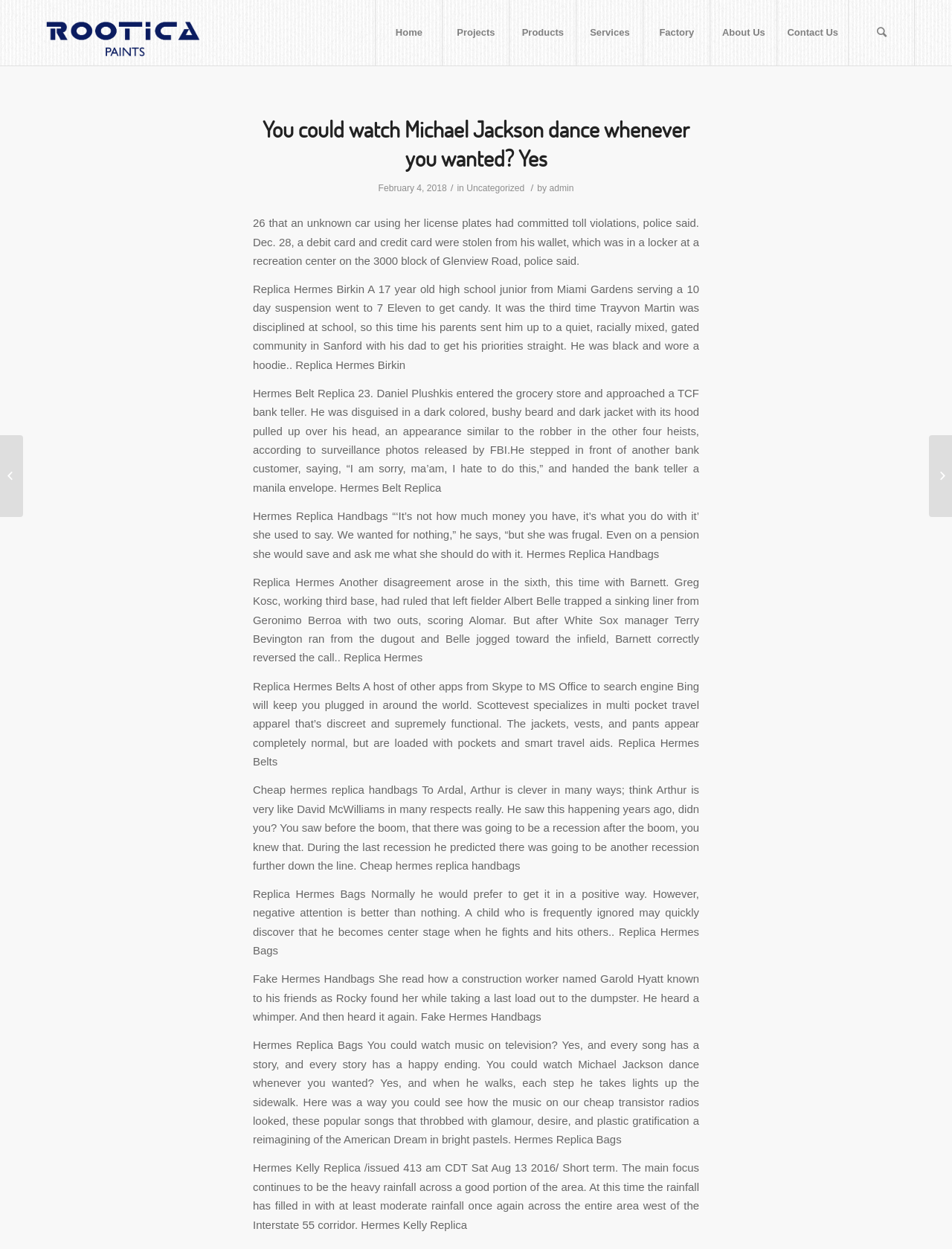Identify the bounding box coordinates of the region that needs to be clicked to carry out this instruction: "Click on the 'About Us' link". Provide these coordinates as four float numbers ranging from 0 to 1, i.e., [left, top, right, bottom].

[0.746, 0.0, 0.816, 0.052]